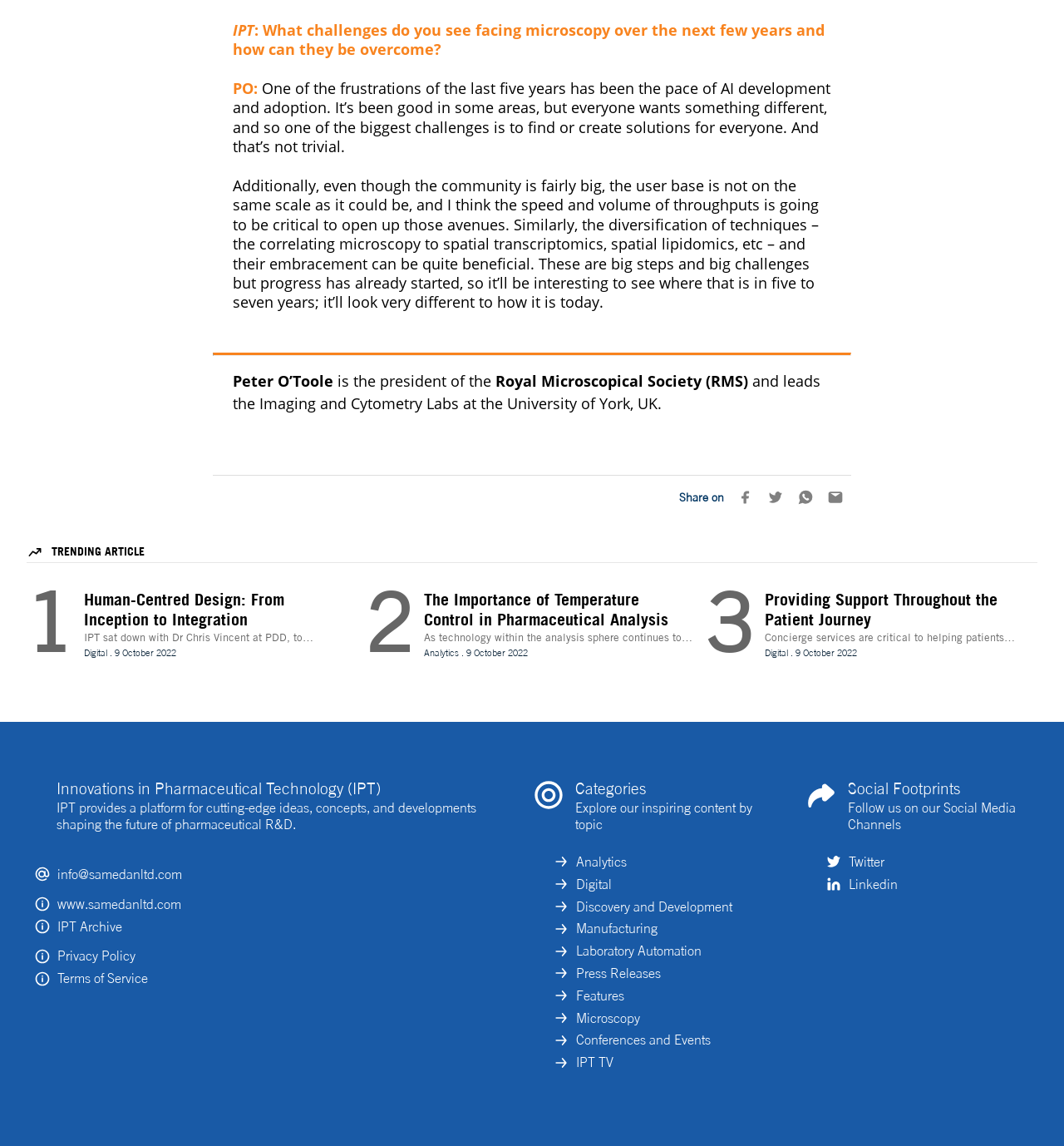Please specify the bounding box coordinates of the element that should be clicked to execute the given instruction: 'Visit the IPT Archive'. Ensure the coordinates are four float numbers between 0 and 1, expressed as [left, top, right, bottom].

[0.032, 0.801, 0.475, 0.816]